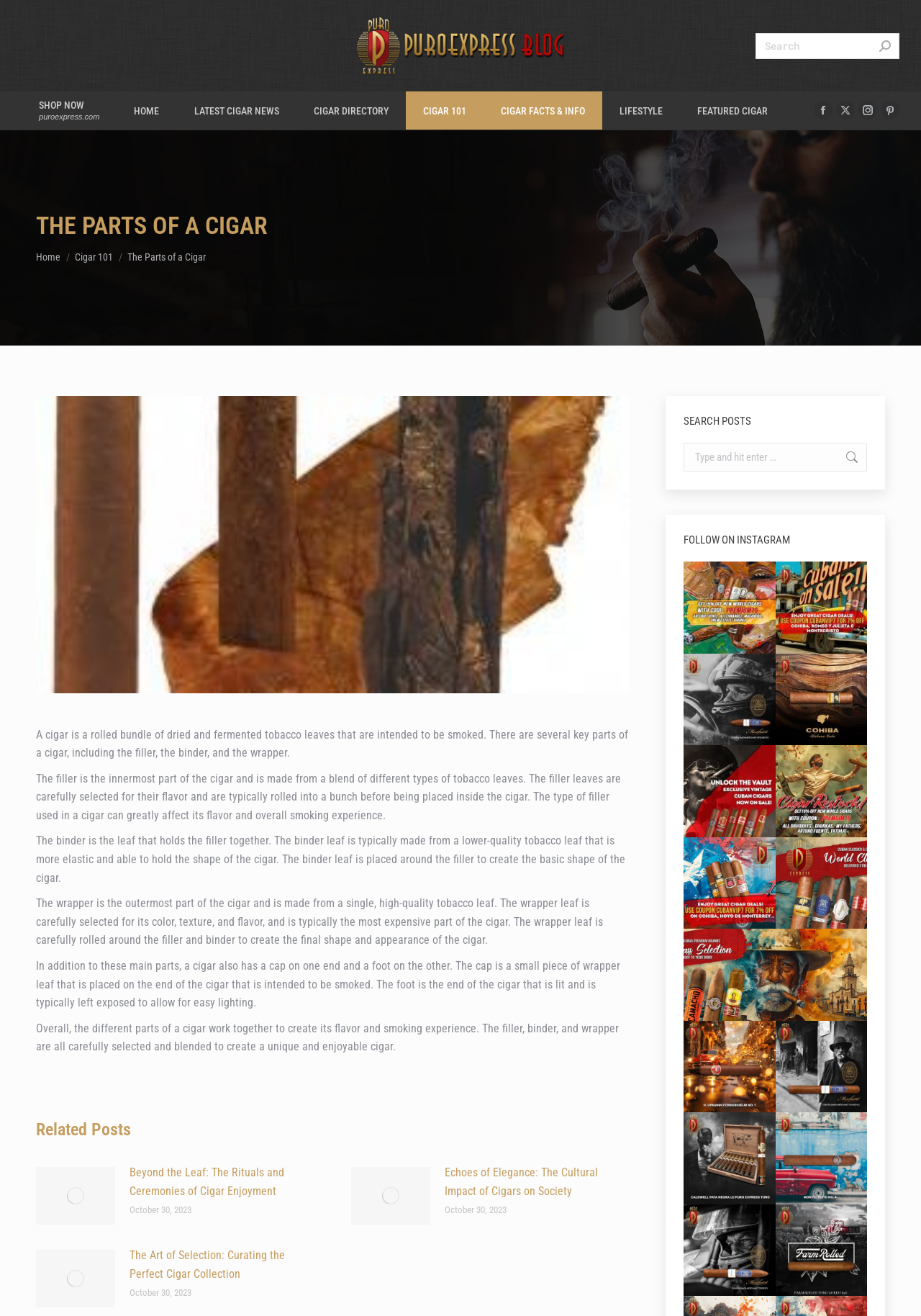Provide the bounding box coordinates of the HTML element this sentence describes: "Cigar Facts & Info". The bounding box coordinates consist of four float numbers between 0 and 1, i.e., [left, top, right, bottom].

[0.525, 0.069, 0.654, 0.098]